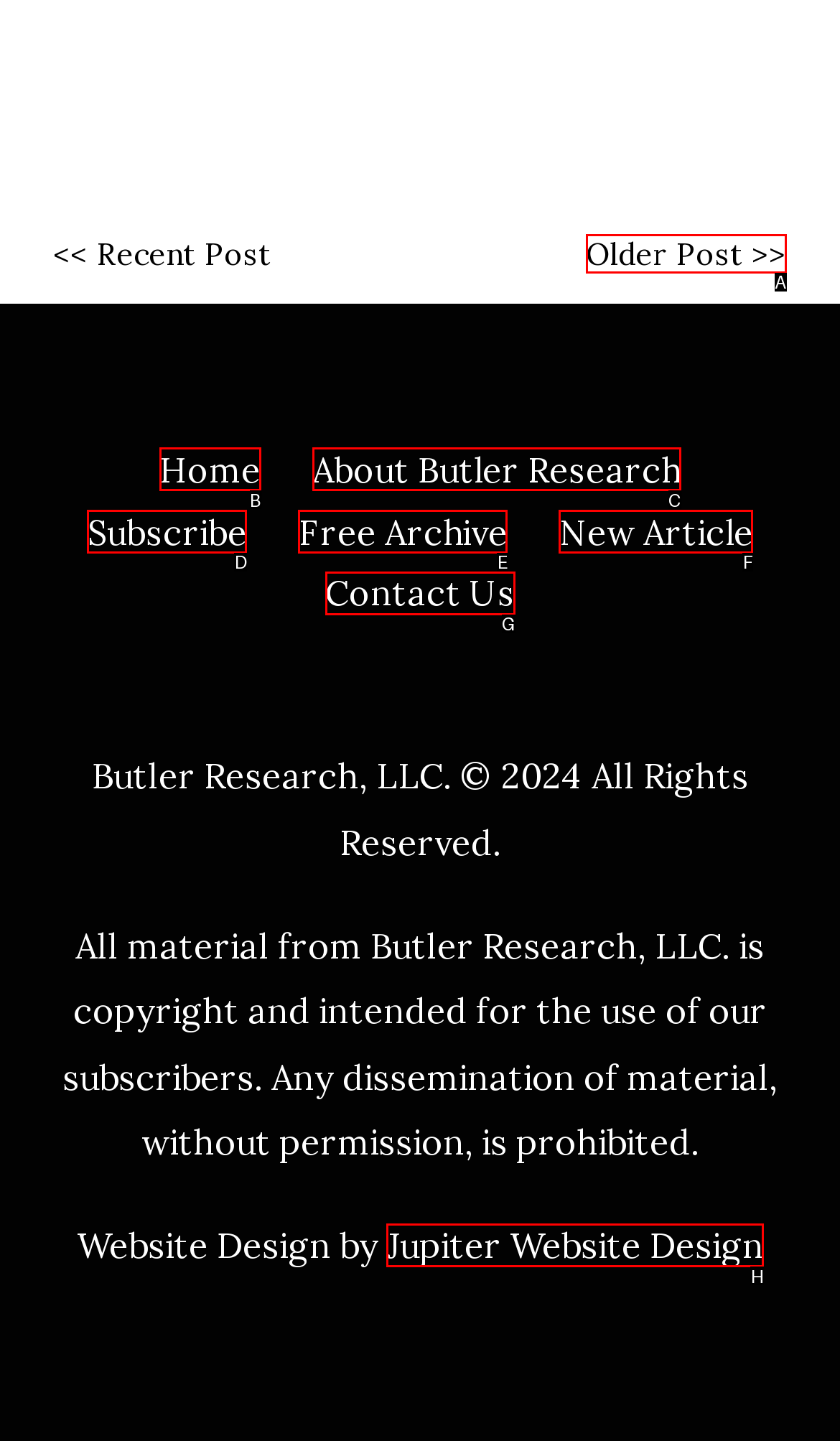Tell me the letter of the option that corresponds to the description: Home
Answer using the letter from the given choices directly.

B